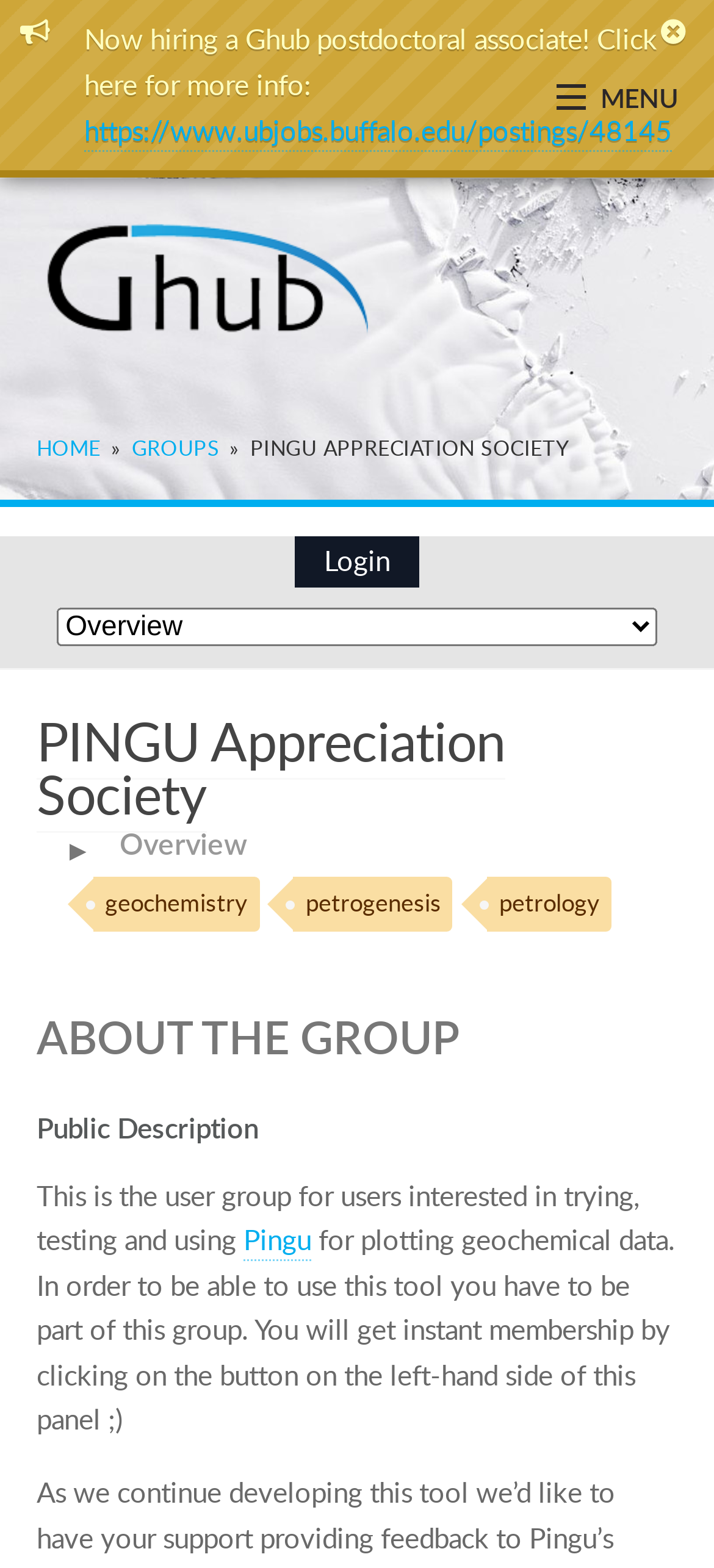Provide your answer in one word or a succinct phrase for the question: 
What is the name of the group?

PINGU Appreciation Society